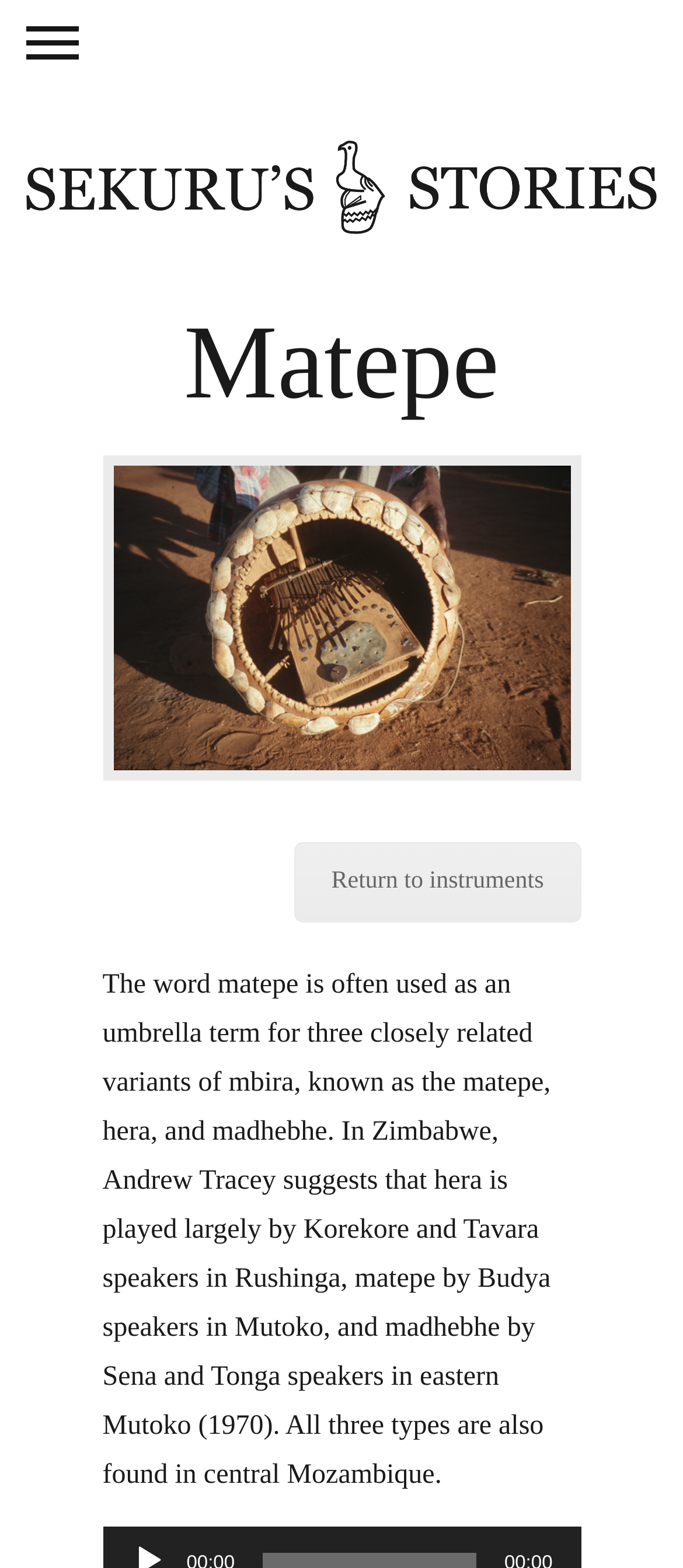Please provide a detailed answer to the question below based on the screenshot: 
What is the name of the researcher mentioned?

The StaticText element mentions Andrew Tracey's suggestion about the distribution of hera, matepe, and madhebhe in Zimbabwe.